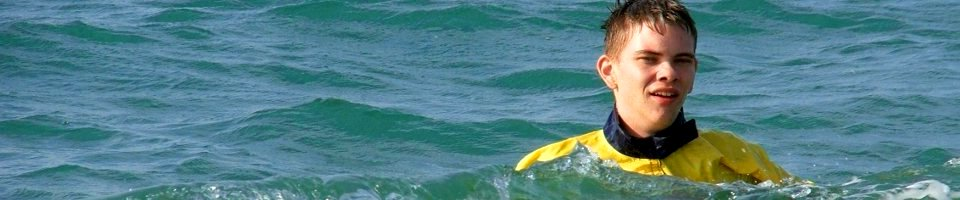Respond to the question below with a concise word or phrase:
What is reflected on the water surface?

Sunlight